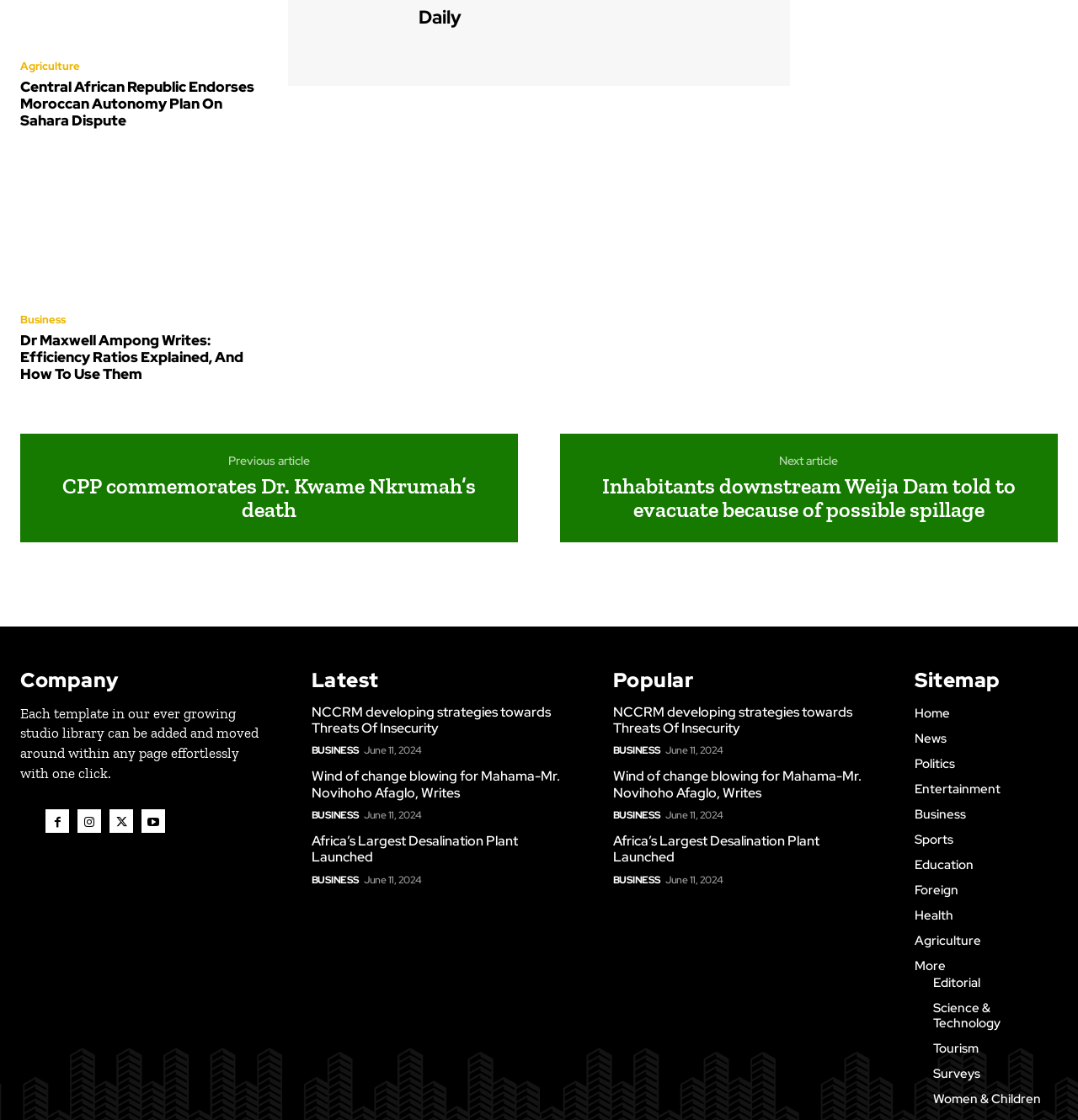Kindly determine the bounding box coordinates of the area that needs to be clicked to fulfill this instruction: "Click on 'Sitemap'".

[0.849, 0.597, 0.928, 0.619]